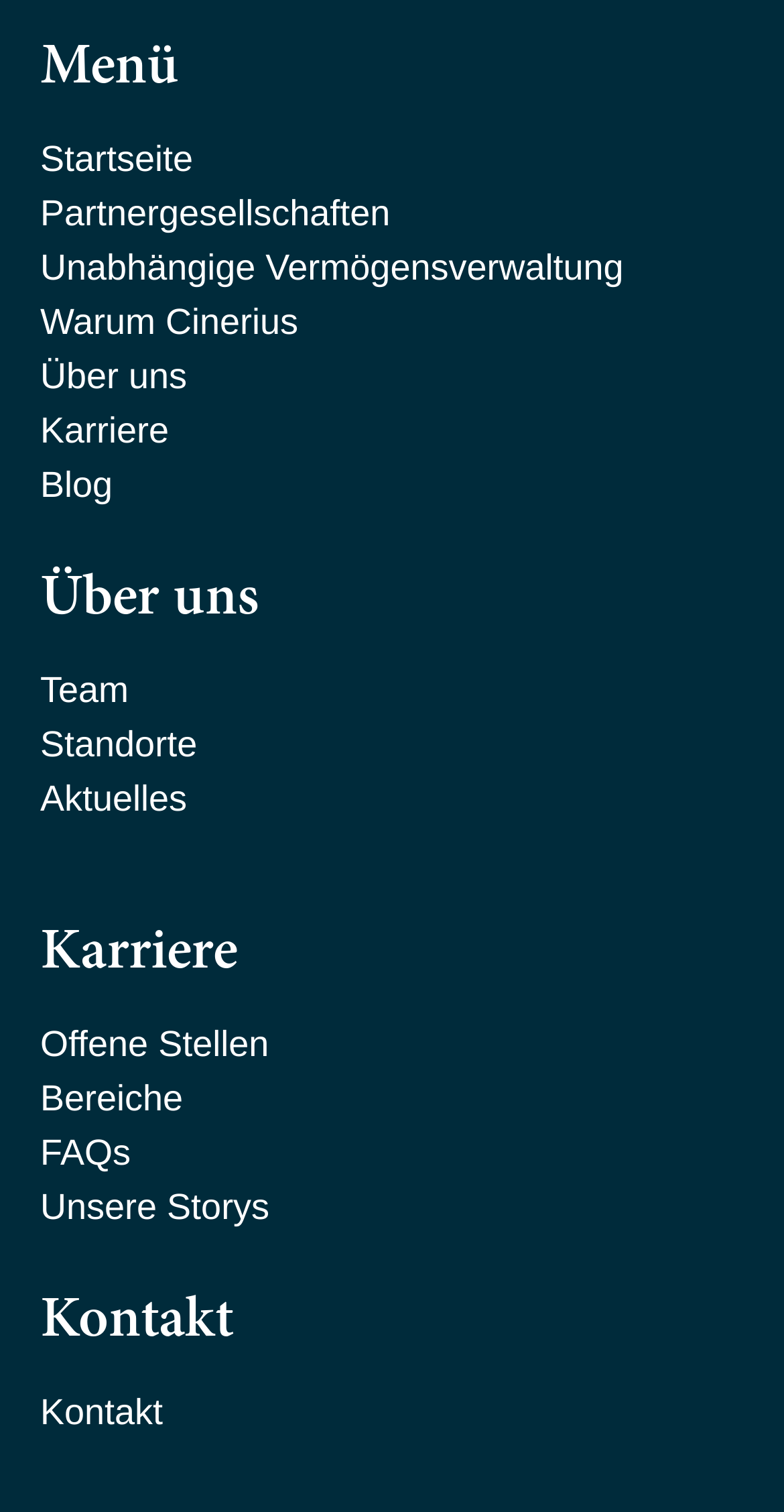Show the bounding box coordinates for the element that needs to be clicked to execute the following instruction: "go to start page". Provide the coordinates in the form of four float numbers between 0 and 1, i.e., [left, top, right, bottom].

[0.051, 0.088, 0.949, 0.124]